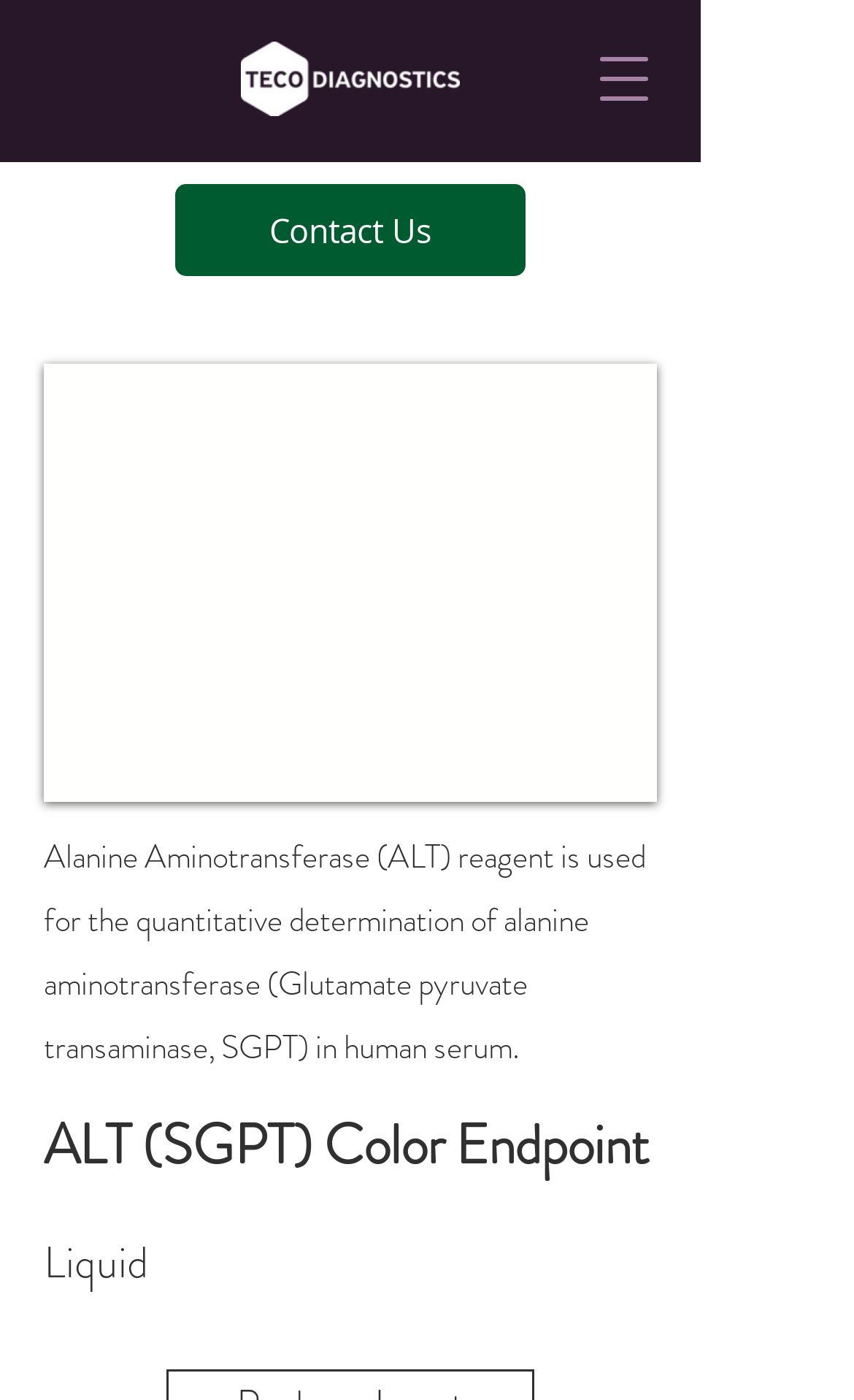Using the provided element description: "Event Profiles", determine the bounding box coordinates of the corresponding UI element in the screenshot.

None